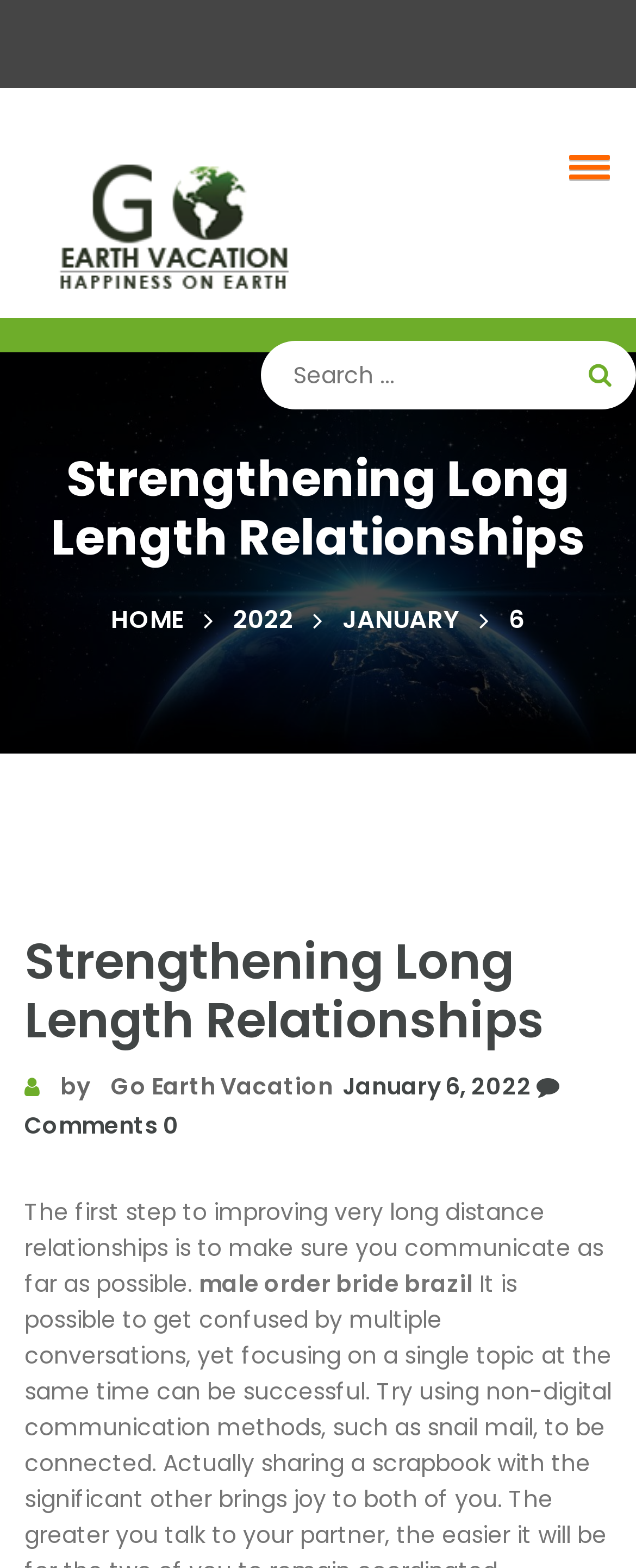Kindly determine the bounding box coordinates for the area that needs to be clicked to execute this instruction: "Browse seed industry jobs".

None